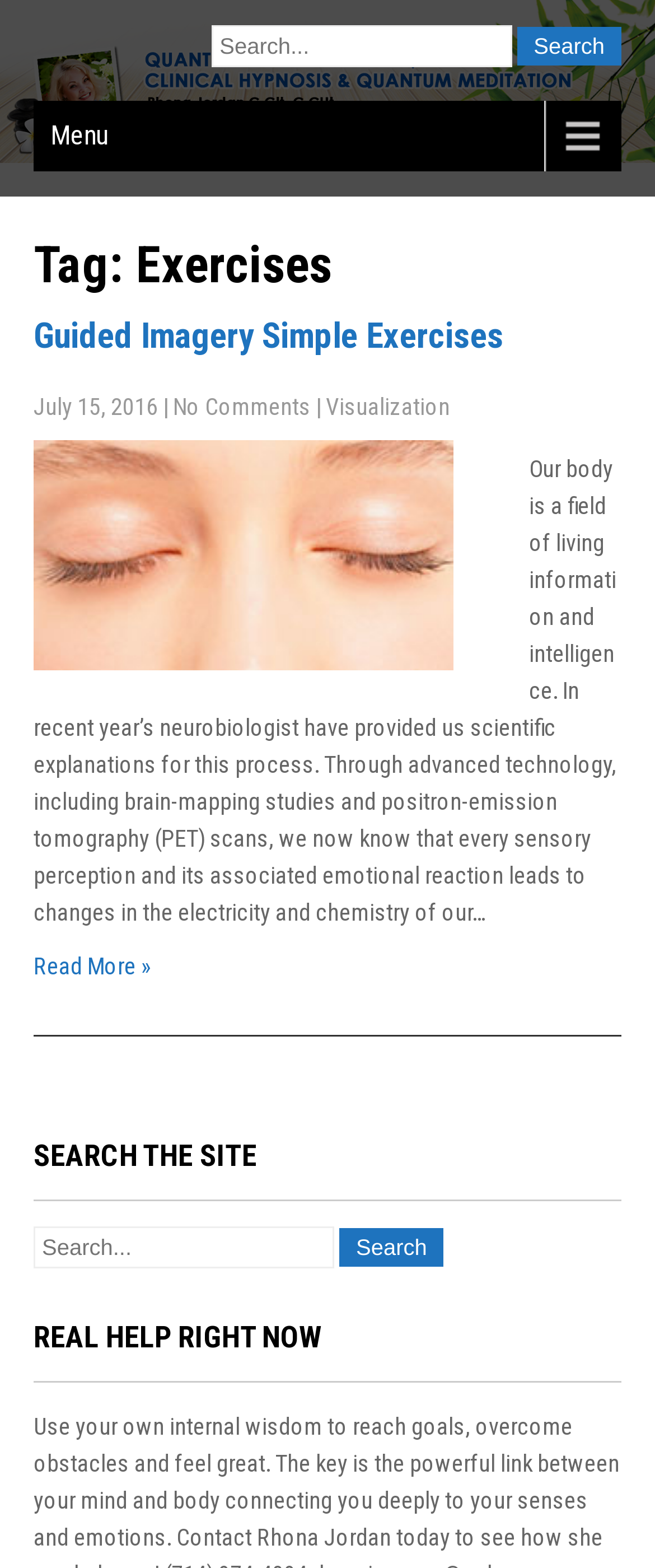Answer the question briefly using a single word or phrase: 
What is the category of the article?

Visualization